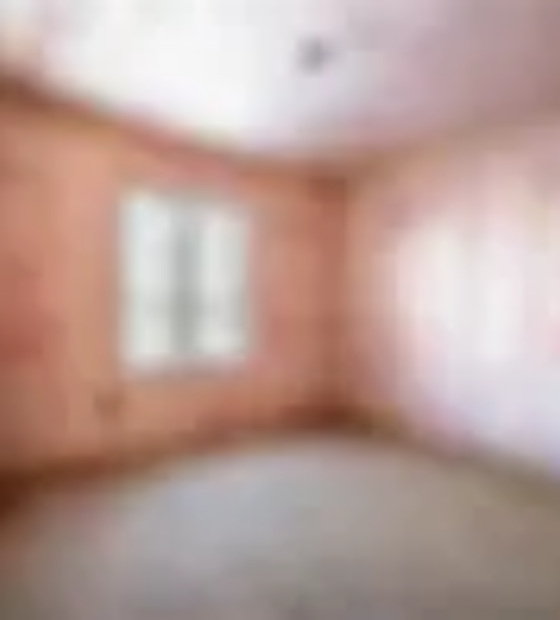Explain the scene depicted in the image, including all details.

The image features an interior space characterized by soft pink walls, creating a warm and inviting atmosphere. The room appears to be in a state of preparation for flooring or further decoration, as the floor is bare and unadorned. A window, adorned with multiple panes, allows natural light to filter in, illuminating the space and enhancing the lightness of the wall color. This environment is likely associated with the B.I.B. (Blown-In Blanket) System, which utilizes PROPINK® PINK® FIBERGLAS® insulation, known for its energy efficiency and seamless application. The absence of furnishings emphasizes the spaciousness of the room, hinting at the potential for customization and personal touches once the finishing touches are applied.